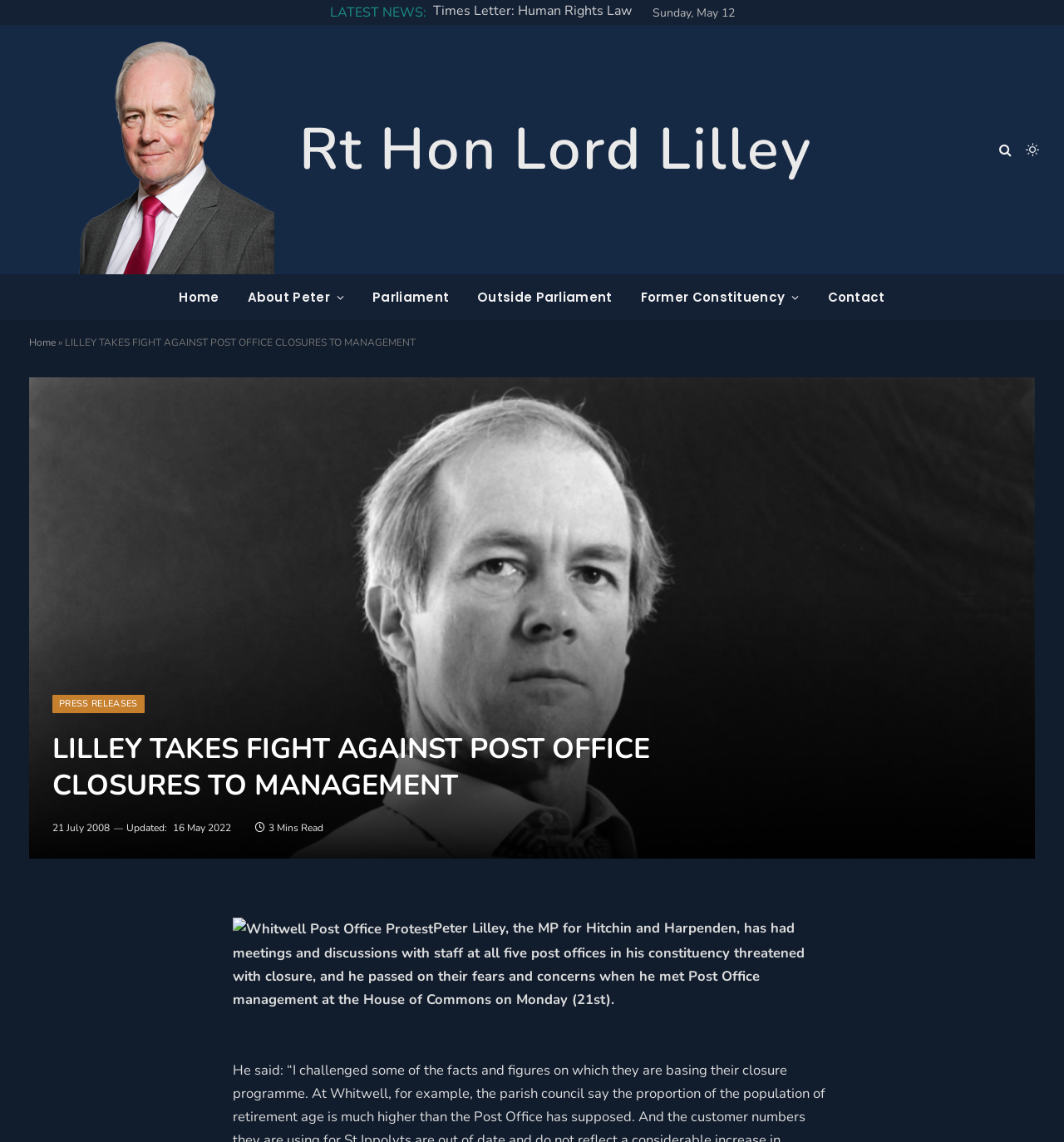Bounding box coordinates are given in the format (top-left x, top-left y, bottom-right x, bottom-right y). All values should be floating point numbers between 0 and 1. Provide the bounding box coordinate for the UI element described as: title="Rt Hon Lord Lilley"

[0.023, 0.022, 0.258, 0.24]